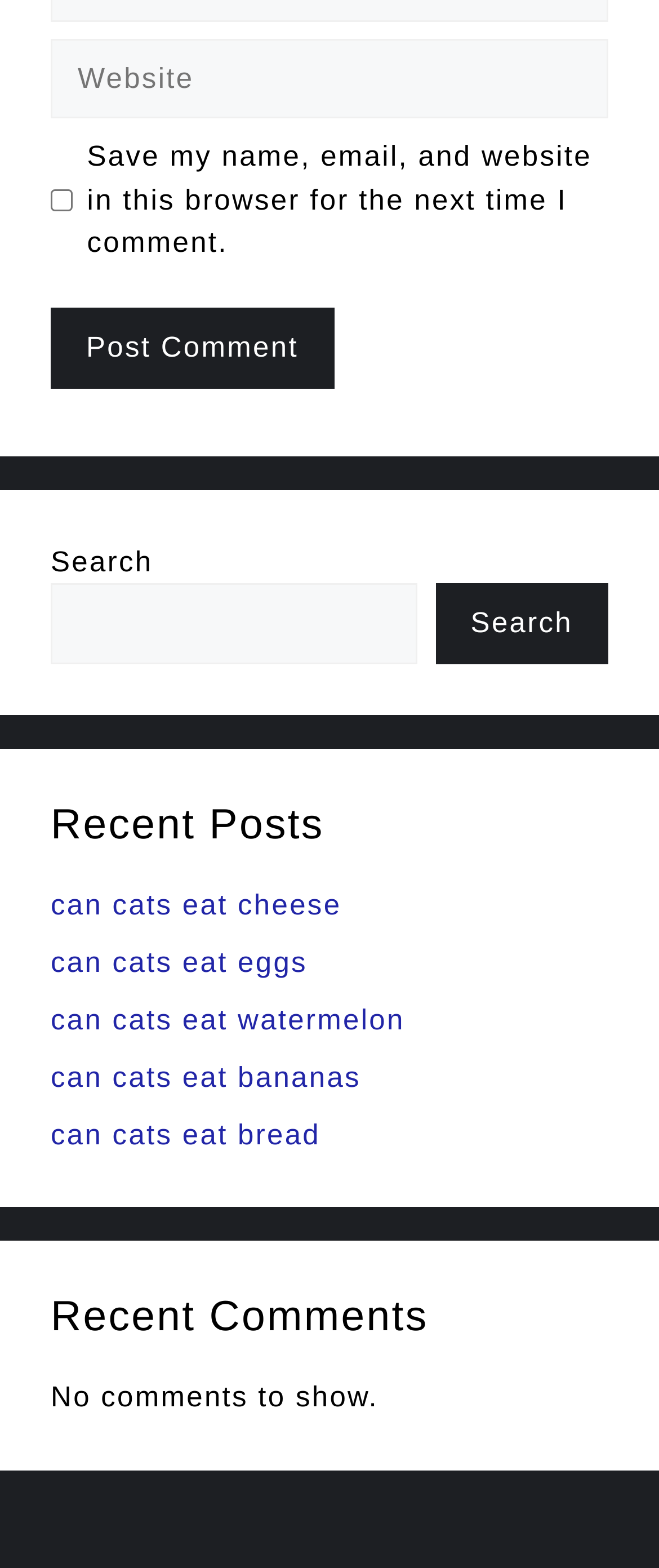How many links are under 'Recent Posts'? Analyze the screenshot and reply with just one word or a short phrase.

5